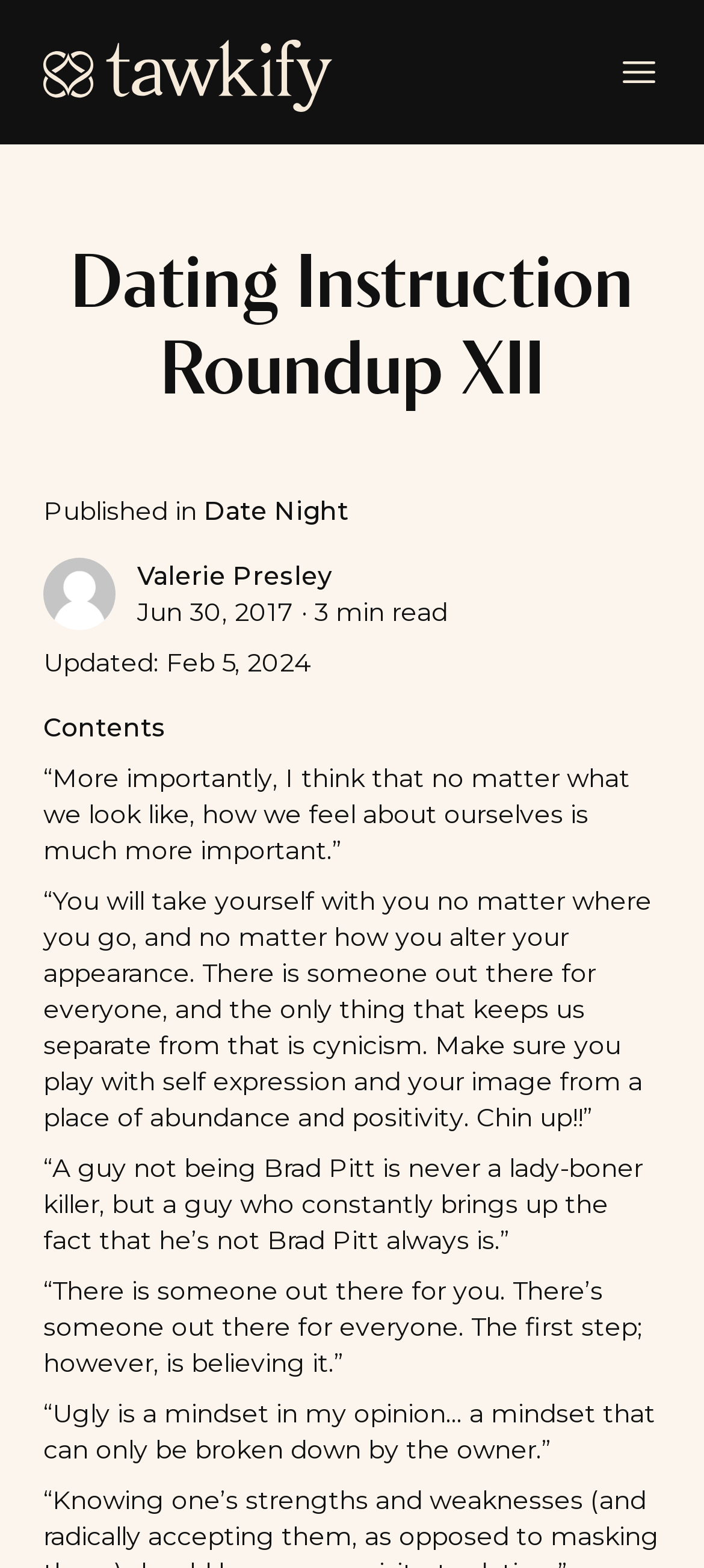Locate the primary heading on the webpage and return its text.

Dating Instruction Roundup XII